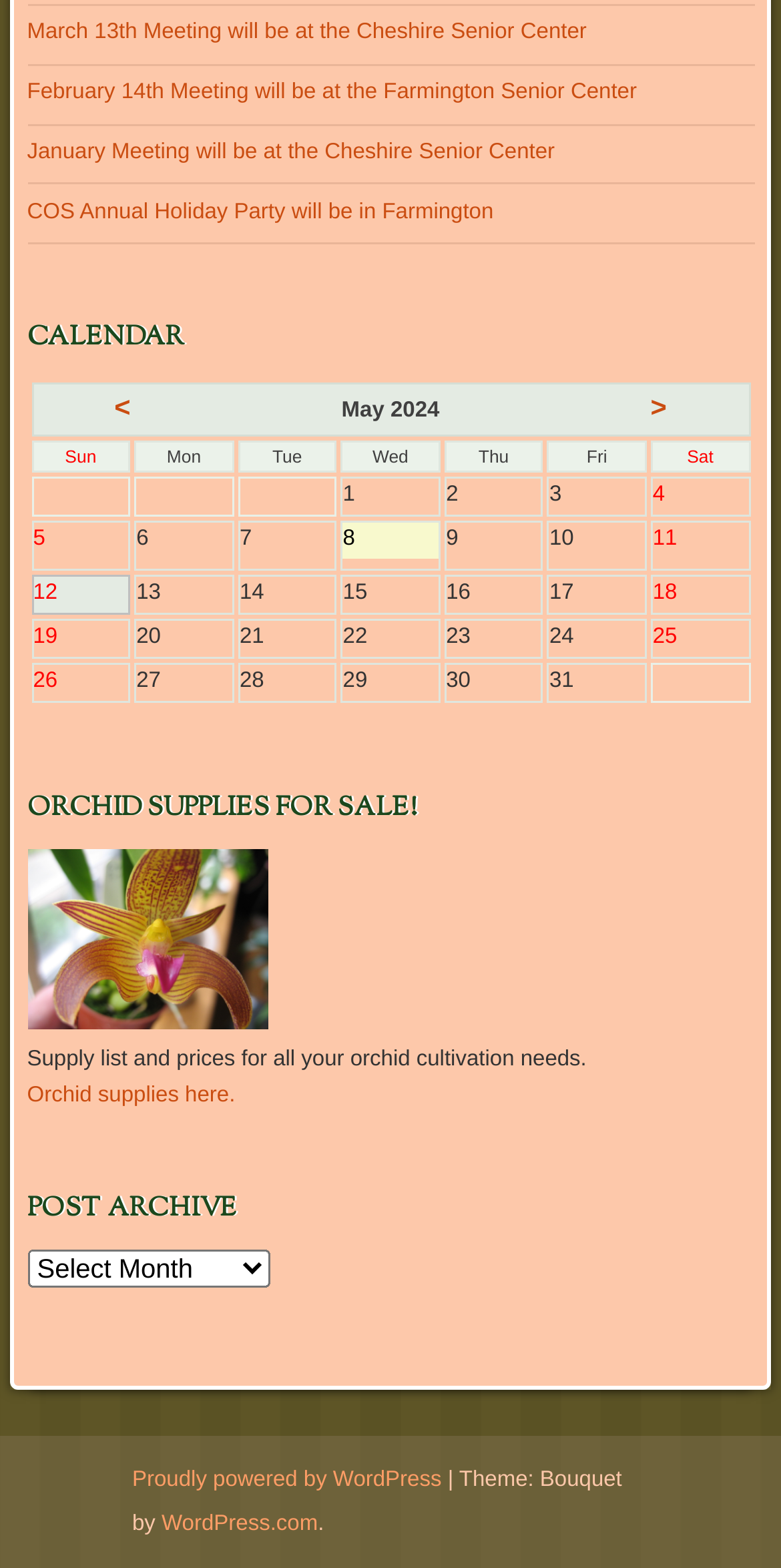Determine the coordinates of the bounding box for the clickable area needed to execute this instruction: "Click the link to view WordPress.com".

[0.207, 0.964, 0.407, 0.98]